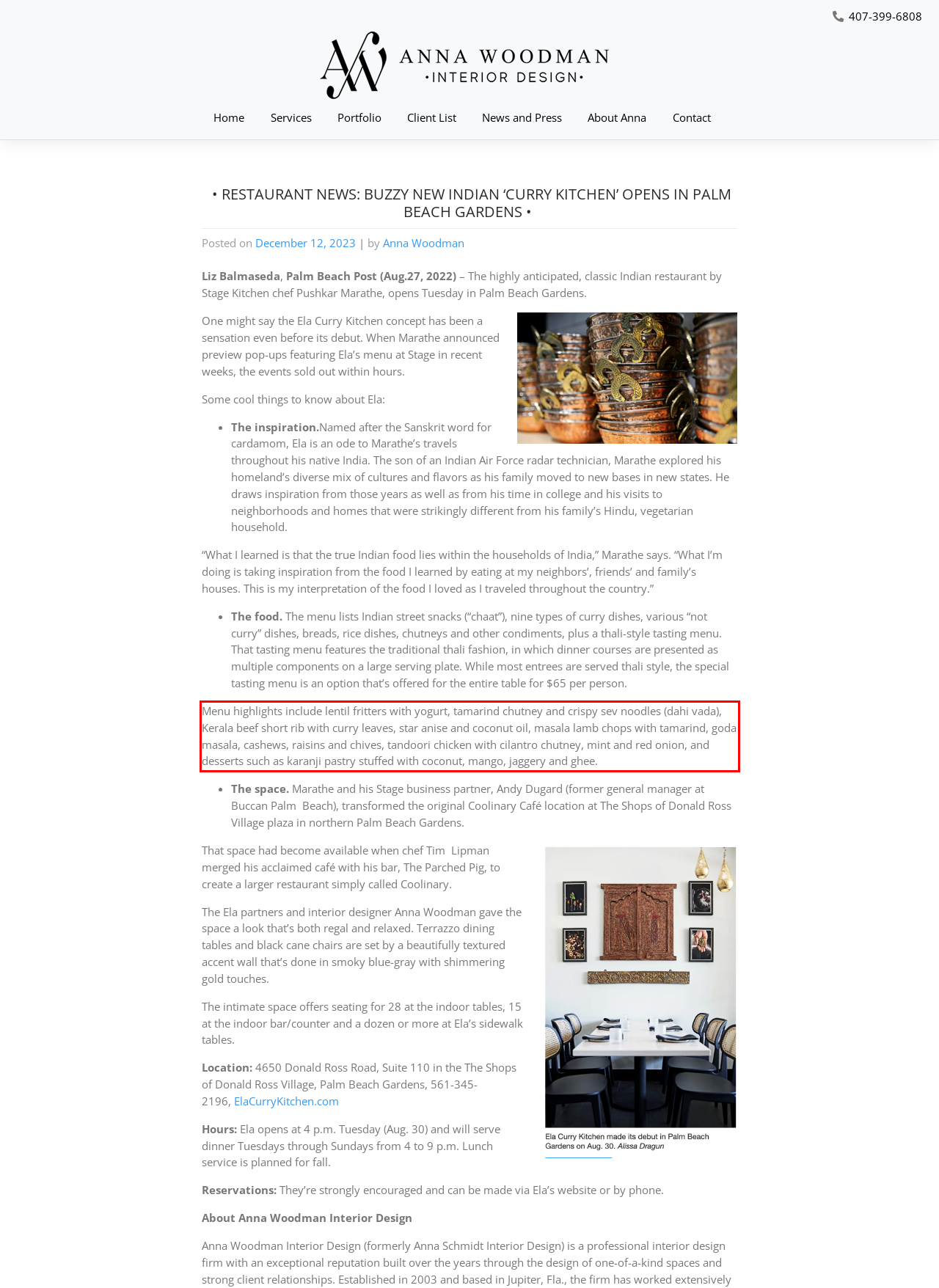Inspect the webpage screenshot that has a red bounding box and use OCR technology to read and display the text inside the red bounding box.

Menu highlights include lentil fritters with yogurt, tamarind chutney and crispy sev noodles (dahi vada), Kerala beef short rib with curry leaves, star anise and coconut oil, masala lamb chops with tamarind, goda masala, cashews, raisins and chives, tandoori chicken with cilantro chutney, mint and red onion, and desserts such as karanji pastry stuffed with coconut, mango, jaggery and ghee.